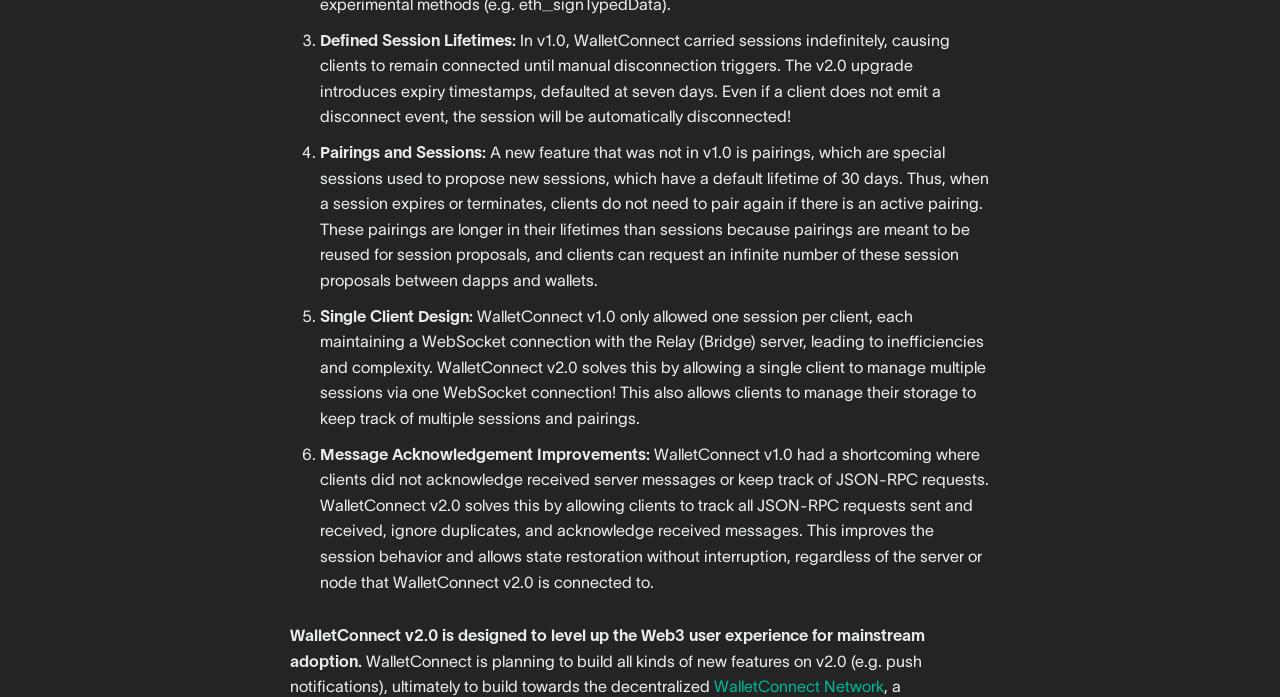What is the ultimate goal of building new features on WalletConnect v2.0?
Refer to the image and provide a one-word or short phrase answer.

decentralized